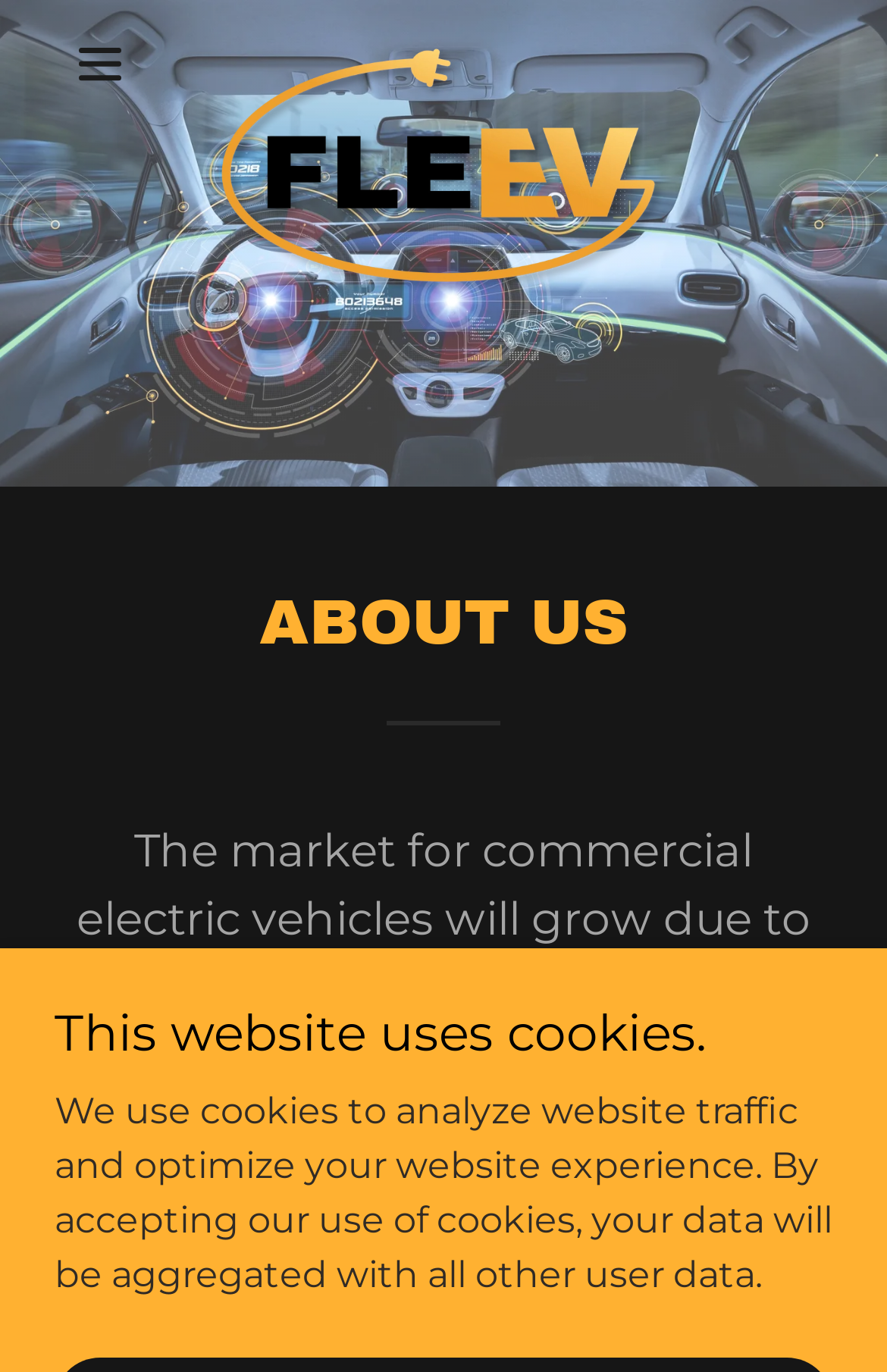Given the webpage screenshot and the description, determine the bounding box coordinates (top-left x, top-left y, bottom-right x, bottom-right y) that define the location of the UI element matching this description: aria-label="Hamburger Site Navigation Icon"

[0.062, 0.013, 0.193, 0.08]